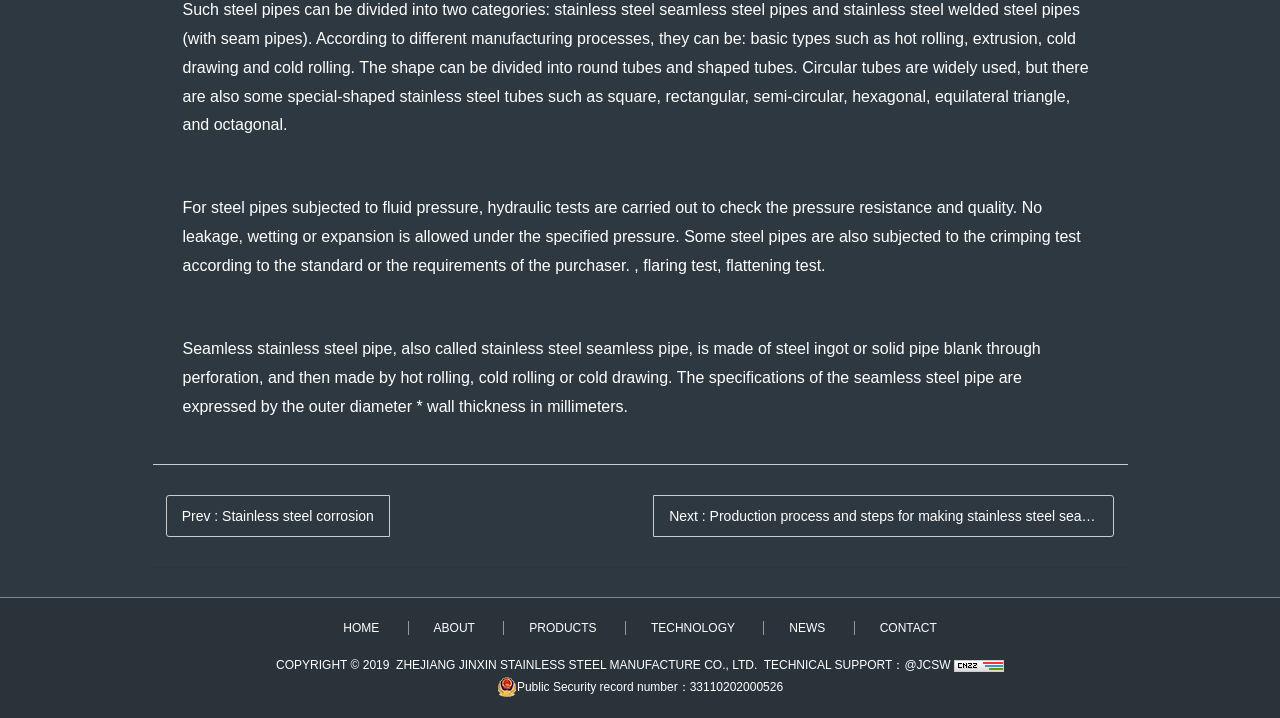Pinpoint the bounding box coordinates of the clickable area necessary to execute the following instruction: "Go to Home page". The coordinates should be given as four float numbers between 0 and 1, namely [left, top, right, bottom].

None